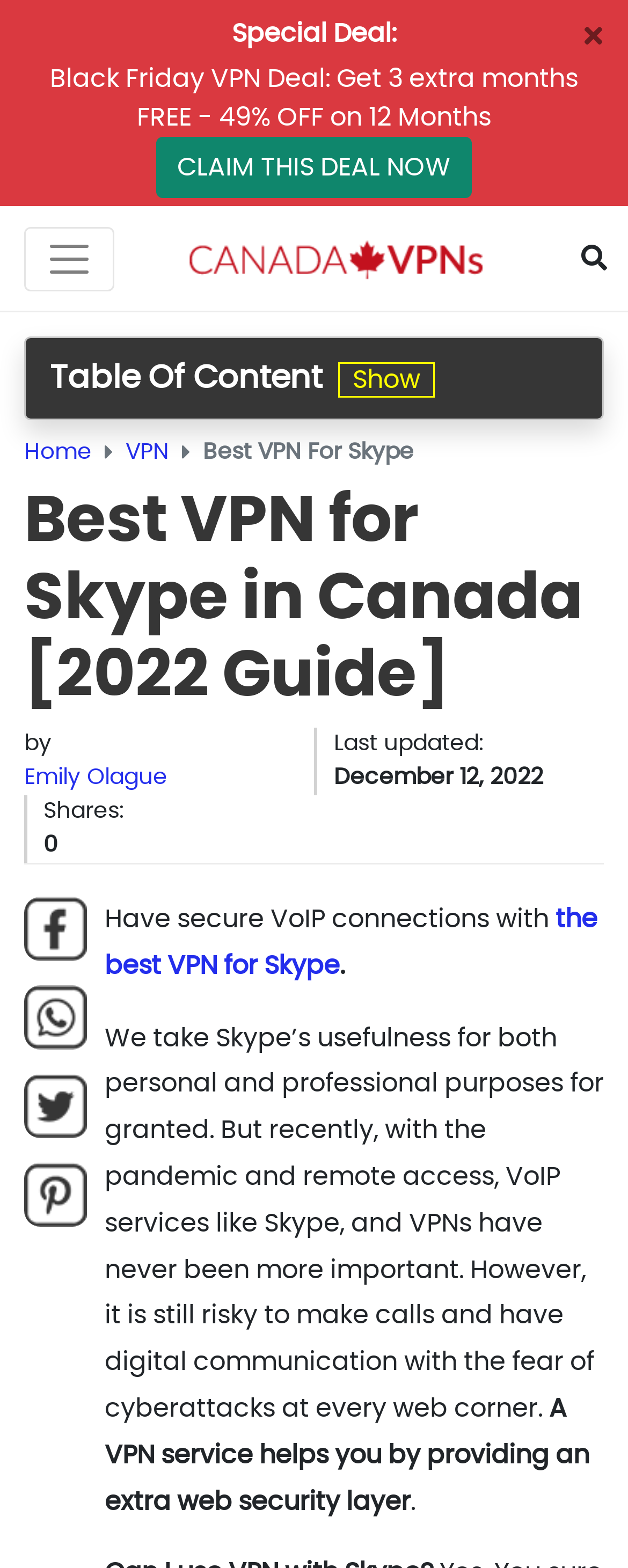Please examine the image and provide a detailed answer to the question: When was the article last updated?

I found the 'Last updated' section on the webpage, which specifies the date as December 12, 2022, indicating when the article was last updated.